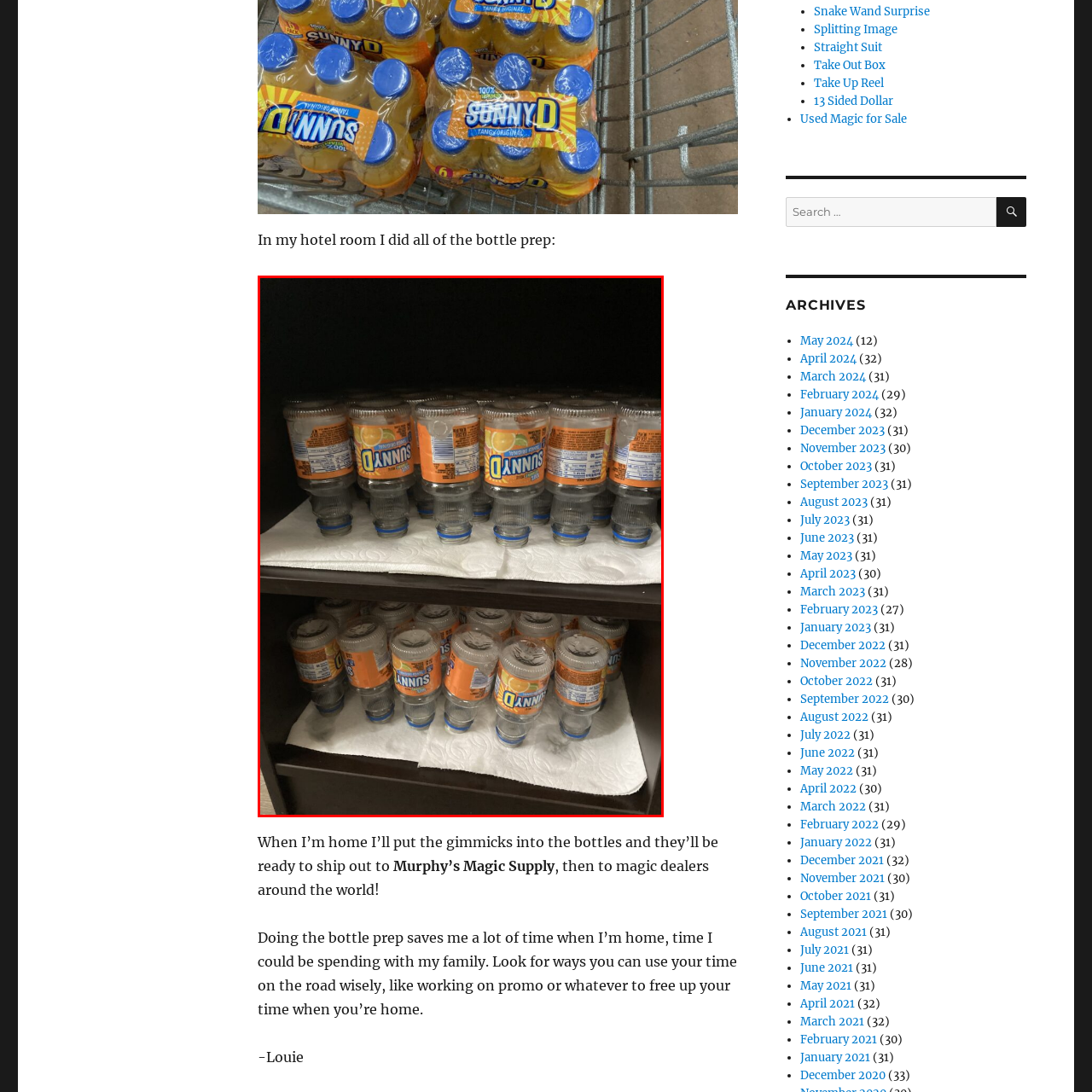Why are the bottles positioned upside down?
Observe the image marked by the red bounding box and answer in detail.

The bottles are positioned upside down on paper towels, a technique commonly used in bottle preparation for magic tricks or demonstrations, which helps to ensure that the contents are ready for use without spills or mishaps.